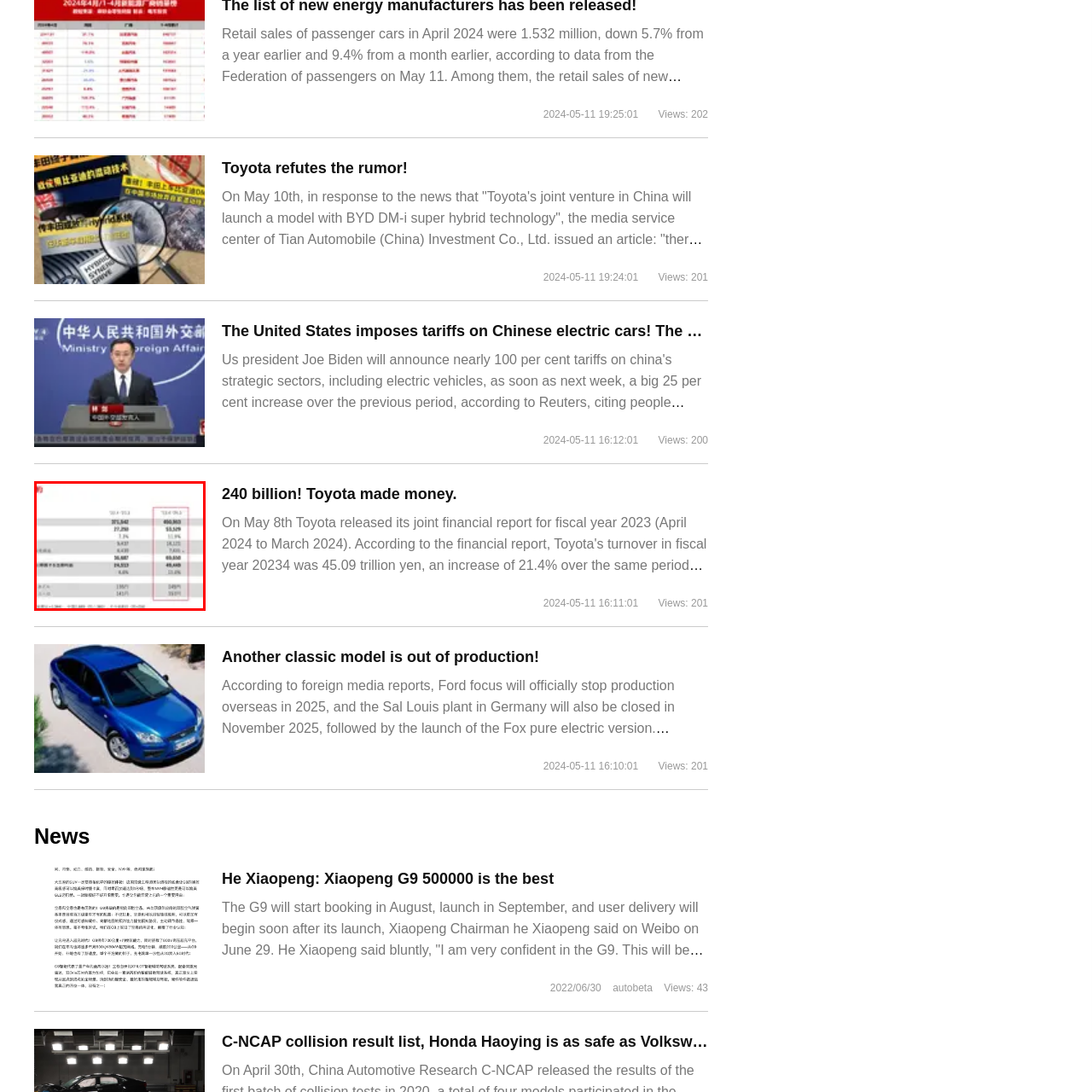Look at the area within the red bounding box, provide a one-word or phrase response to the following question: What is highlighted in the box?

Significant totals